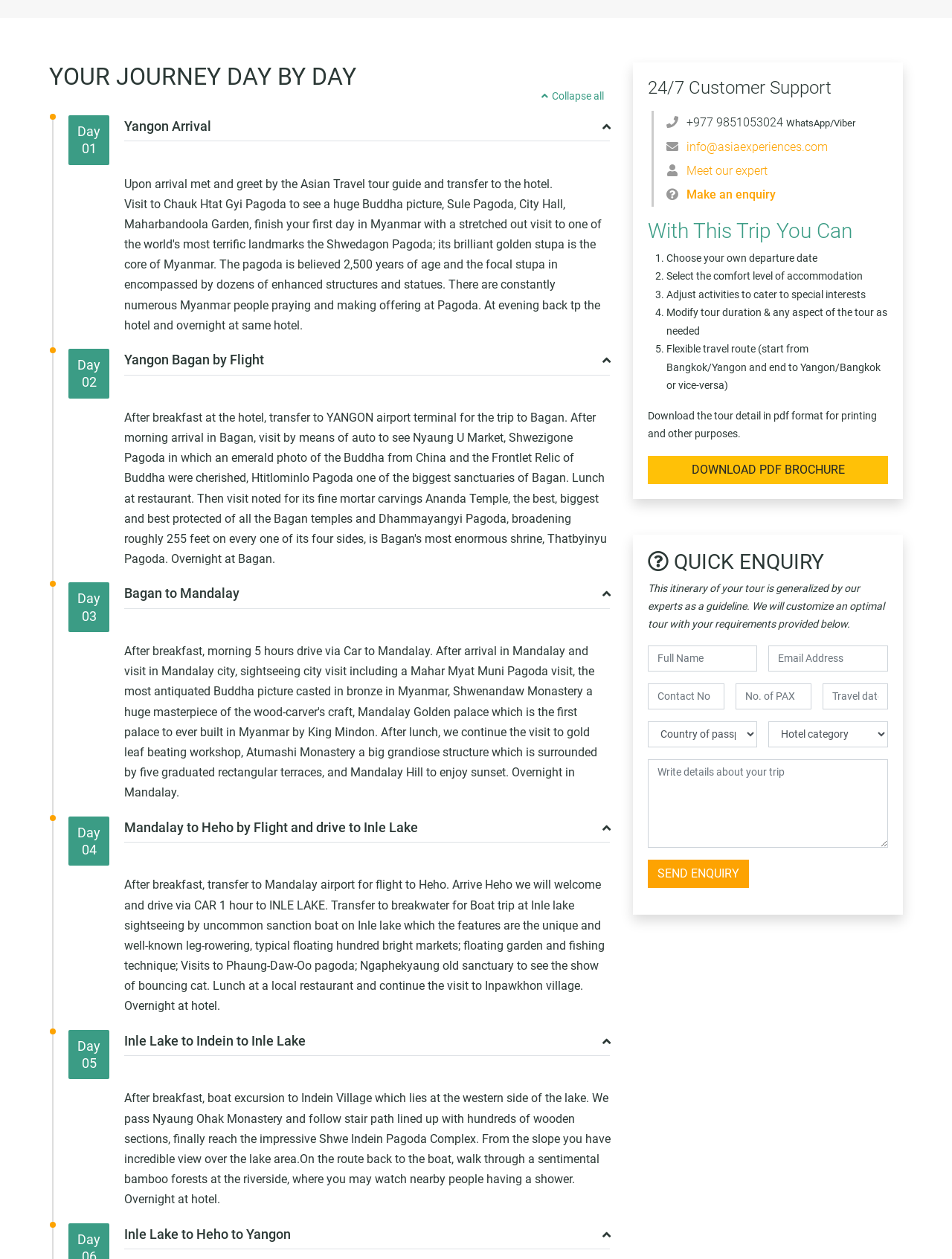Show the bounding box coordinates for the element that needs to be clicked to execute the following instruction: "Collapse all". Provide the coordinates in the form of four float numbers between 0 and 1, i.e., [left, top, right, bottom].

[0.562, 0.068, 0.642, 0.086]